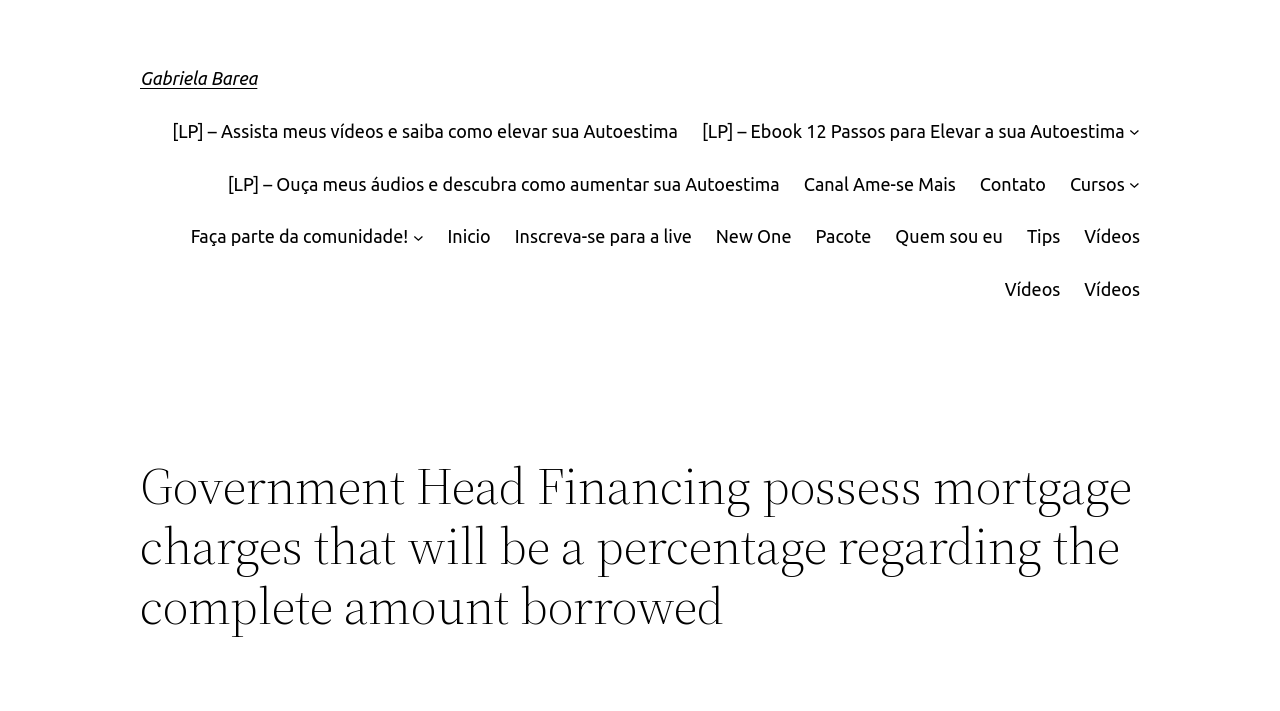Provide an in-depth caption for the elements present on the webpage.

This webpage appears to be a personal website or blog of Gabriela Barea, with a focus on self-improvement and personal growth. At the top, there is a heading with the name "Gabriela Barea" which is also a link. Below this, there are several links and buttons arranged horizontally, including links to videos, ebooks, and audio content related to self-improvement and autoestima (self-esteem).

To the right of these links, there are more links and buttons, including a link to a community, courses, and a contact page. These links and buttons are arranged in a horizontal menu bar. Below this menu bar, there is a large heading that reads "Government Head Financing possess mortgage charges that will be a percentage regarding the complete amount borrowed", which seems out of place among the other content.

There are a total of 17 links and 3 buttons on the page, with many of them being clustered together in the horizontal menu bar. The overall layout is dense, with many elements competing for attention.